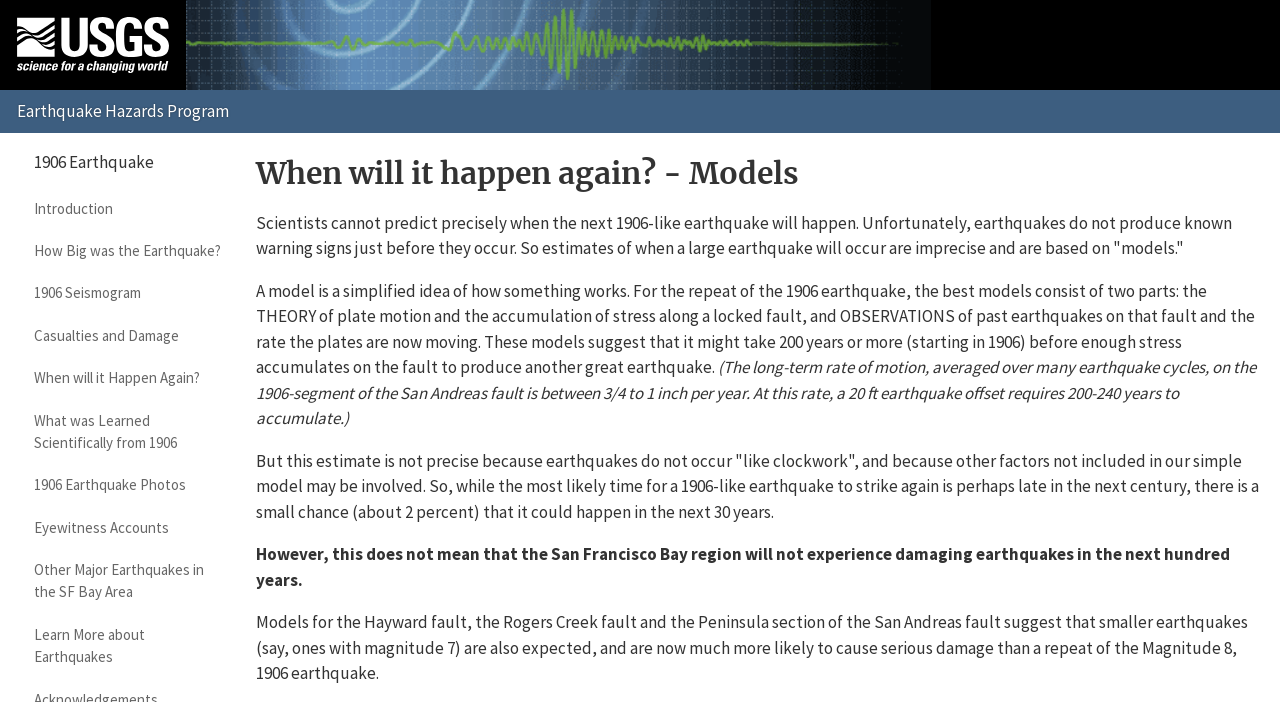Show the bounding box coordinates of the region that should be clicked to follow the instruction: "Click the link to the U.S. Geological Survey."

[0.0, 0.0, 0.145, 0.128]